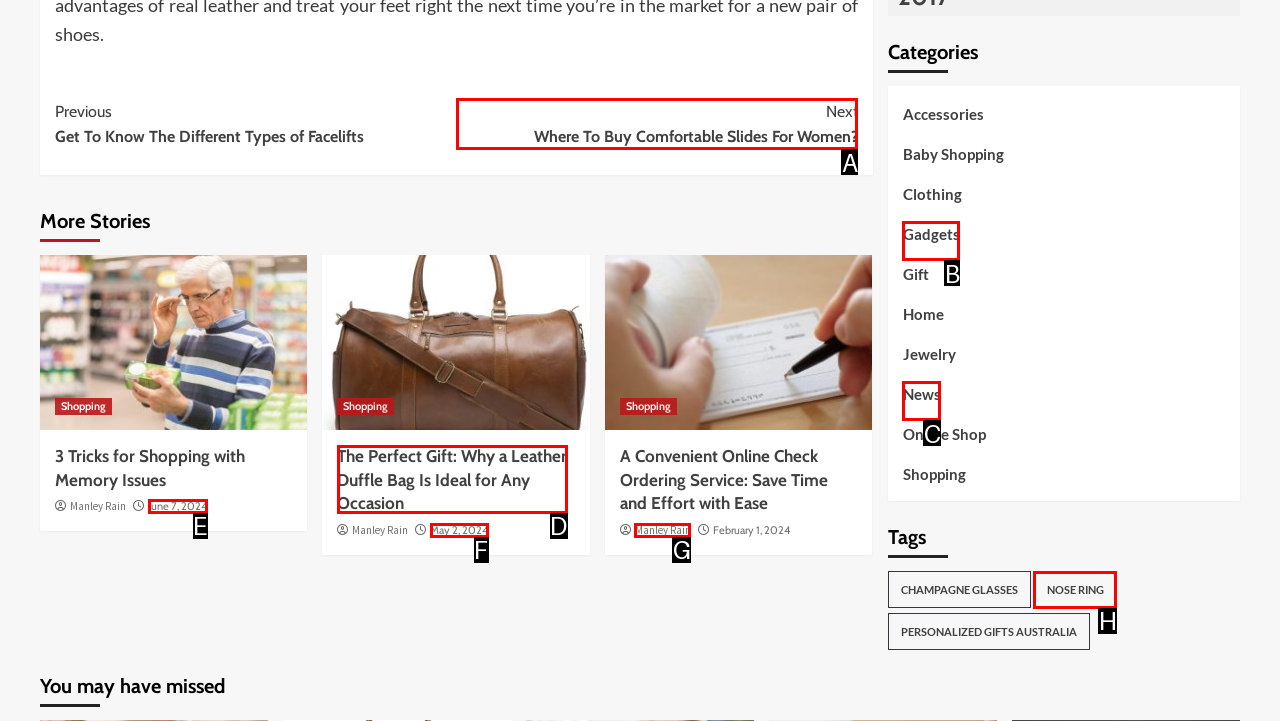Determine which option aligns with the description: June 7, 2024. Provide the letter of the chosen option directly.

E